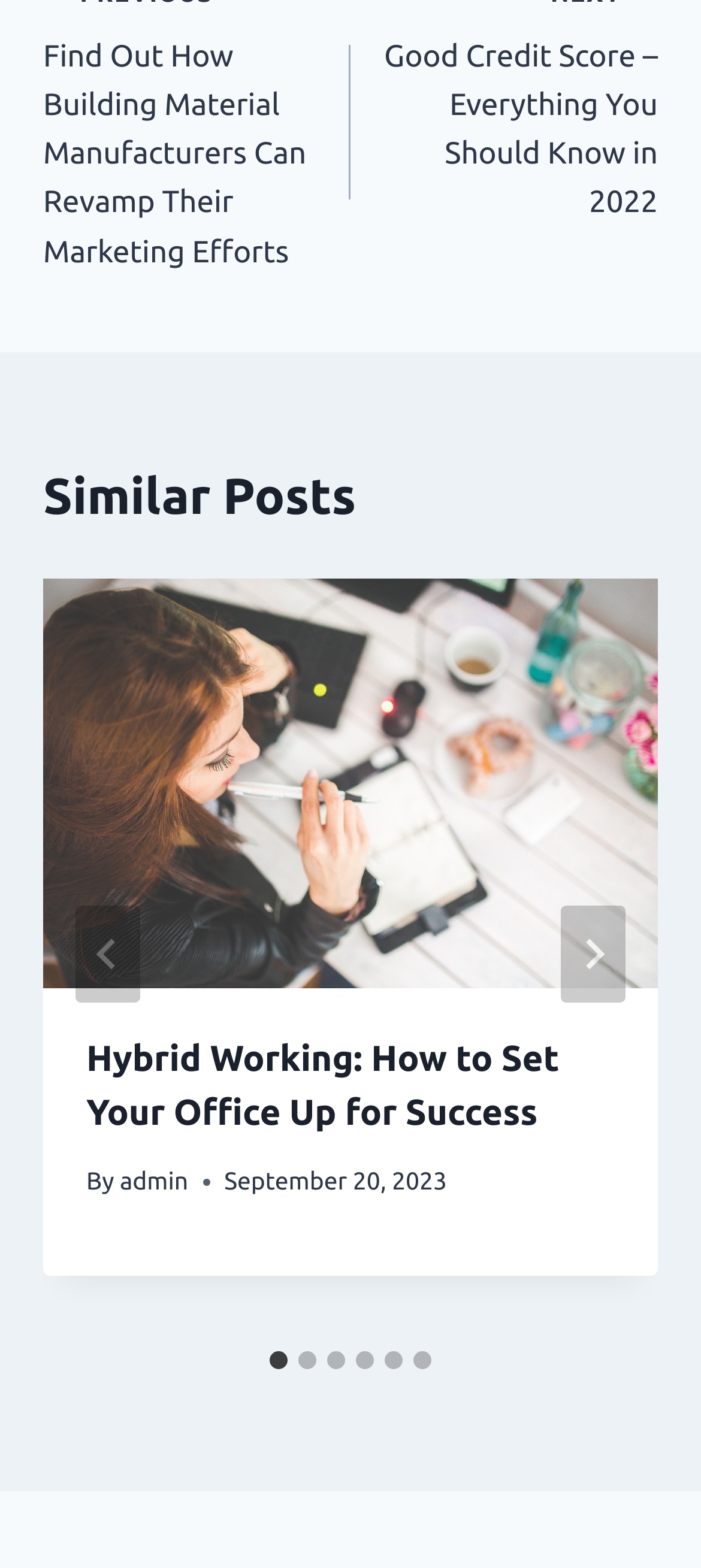Can you find the bounding box coordinates for the UI element given this description: "aria-label="Next""? Provide the coordinates as four float numbers between 0 and 1: [left, top, right, bottom].

[0.8, 0.577, 0.892, 0.639]